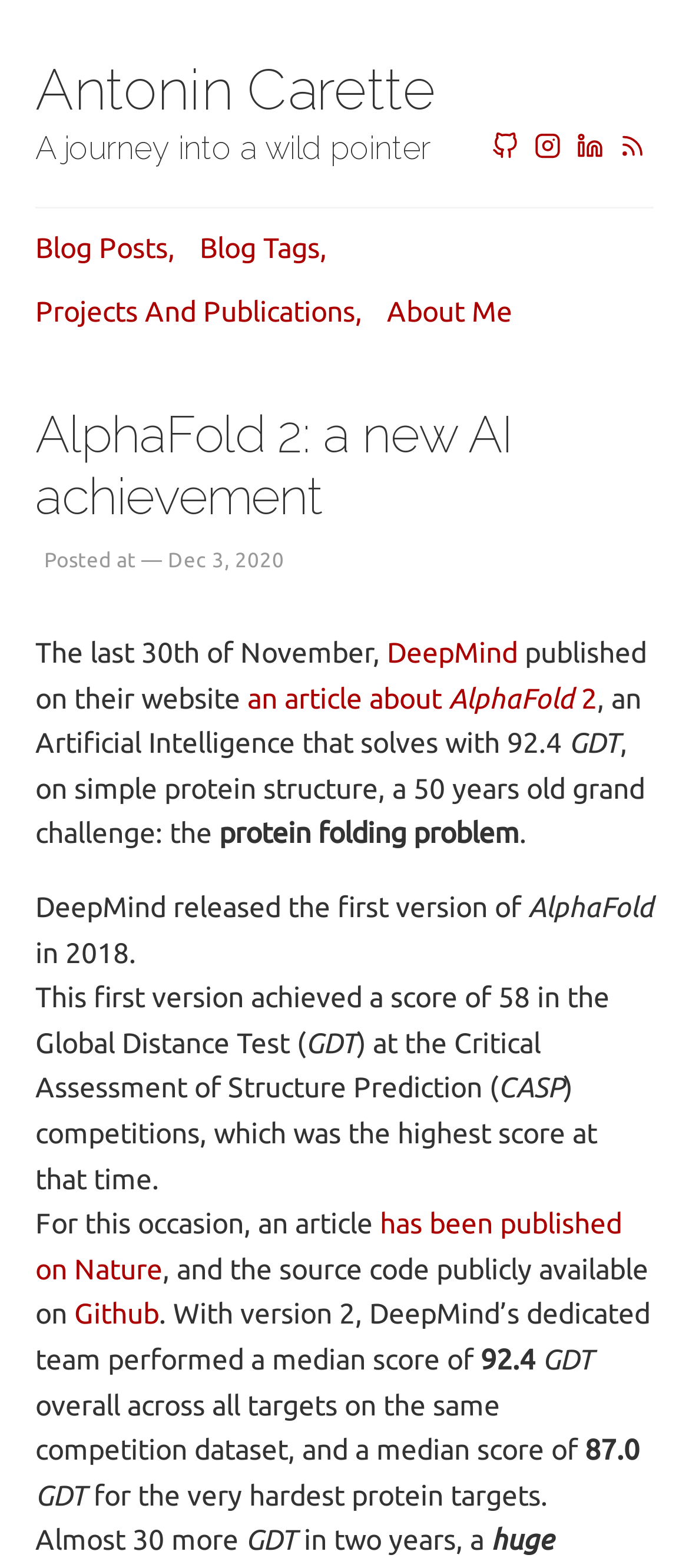Where is the source code of AlphaFold 2 available?
Ensure your answer is thorough and detailed.

The source code of AlphaFold 2 is available on Github, which is mentioned in the article as a link.